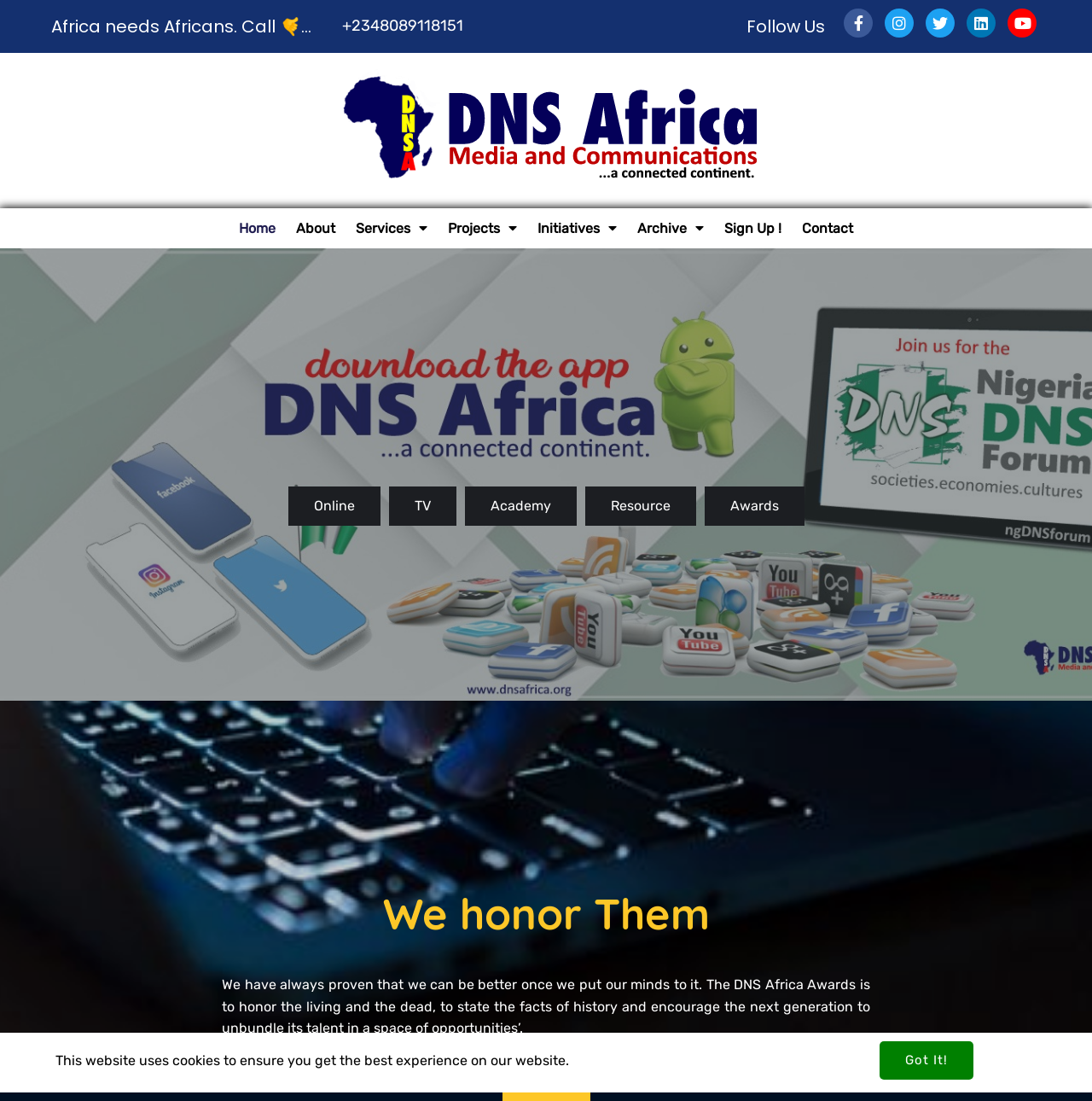Please specify the bounding box coordinates of the area that should be clicked to accomplish the following instruction: "Click the Home link". The coordinates should consist of four float numbers between 0 and 1, i.e., [left, top, right, bottom].

[0.211, 0.193, 0.26, 0.222]